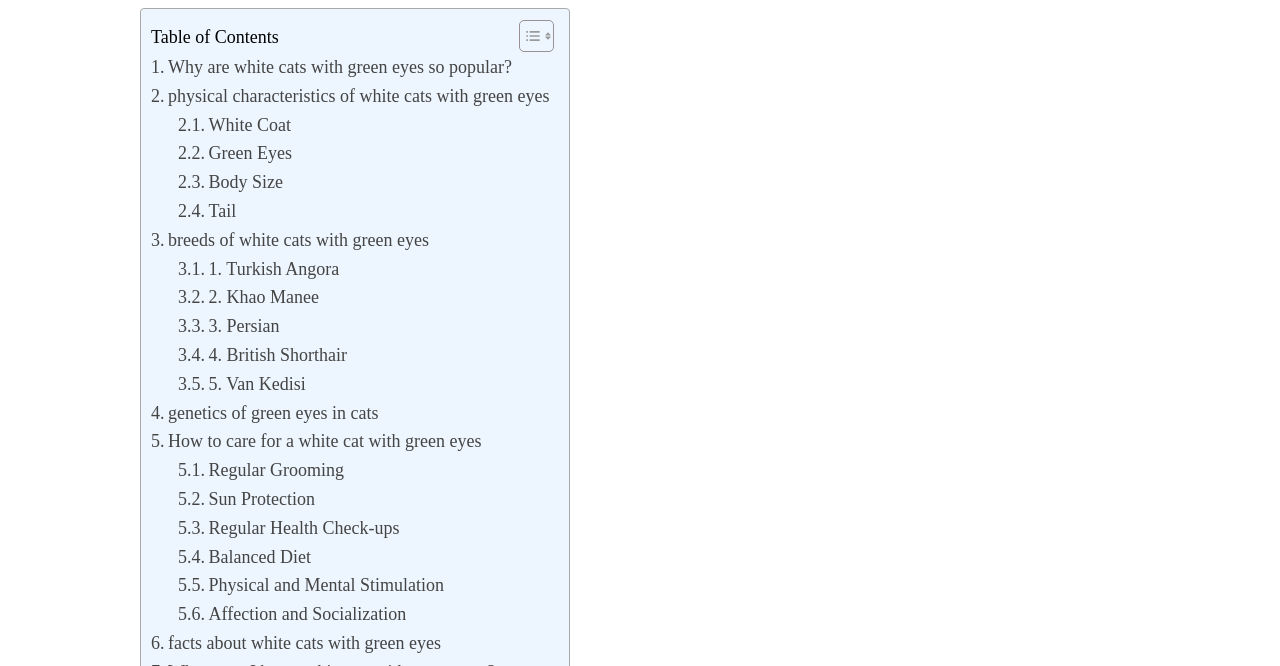What is the first physical characteristic of white cats with green eyes mentioned?
Based on the image, answer the question with as much detail as possible.

The webpage mentions the physical characteristics of white cats with green eyes, and the first one listed is 'White Coat', which suggests that the cat's coat color is white.